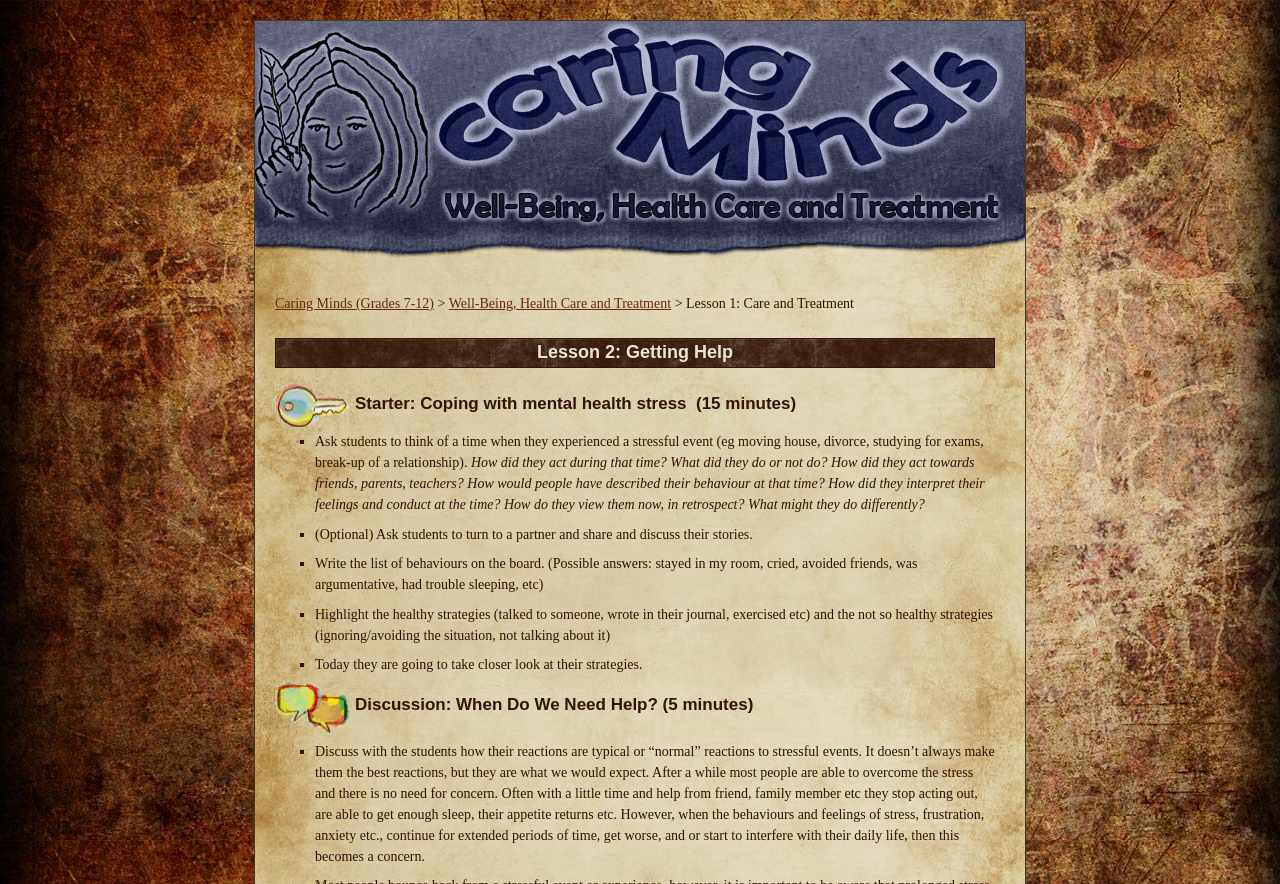How many discussion points are there in the 'Discussion: When Do We Need Help?' section?
Please ensure your answer is as detailed and informative as possible.

In the 'Discussion: When Do We Need Help?' section, there is only one discussion point which is 'Discuss with the students how their reactions are typical or “normal” reactions to stressful events...'.